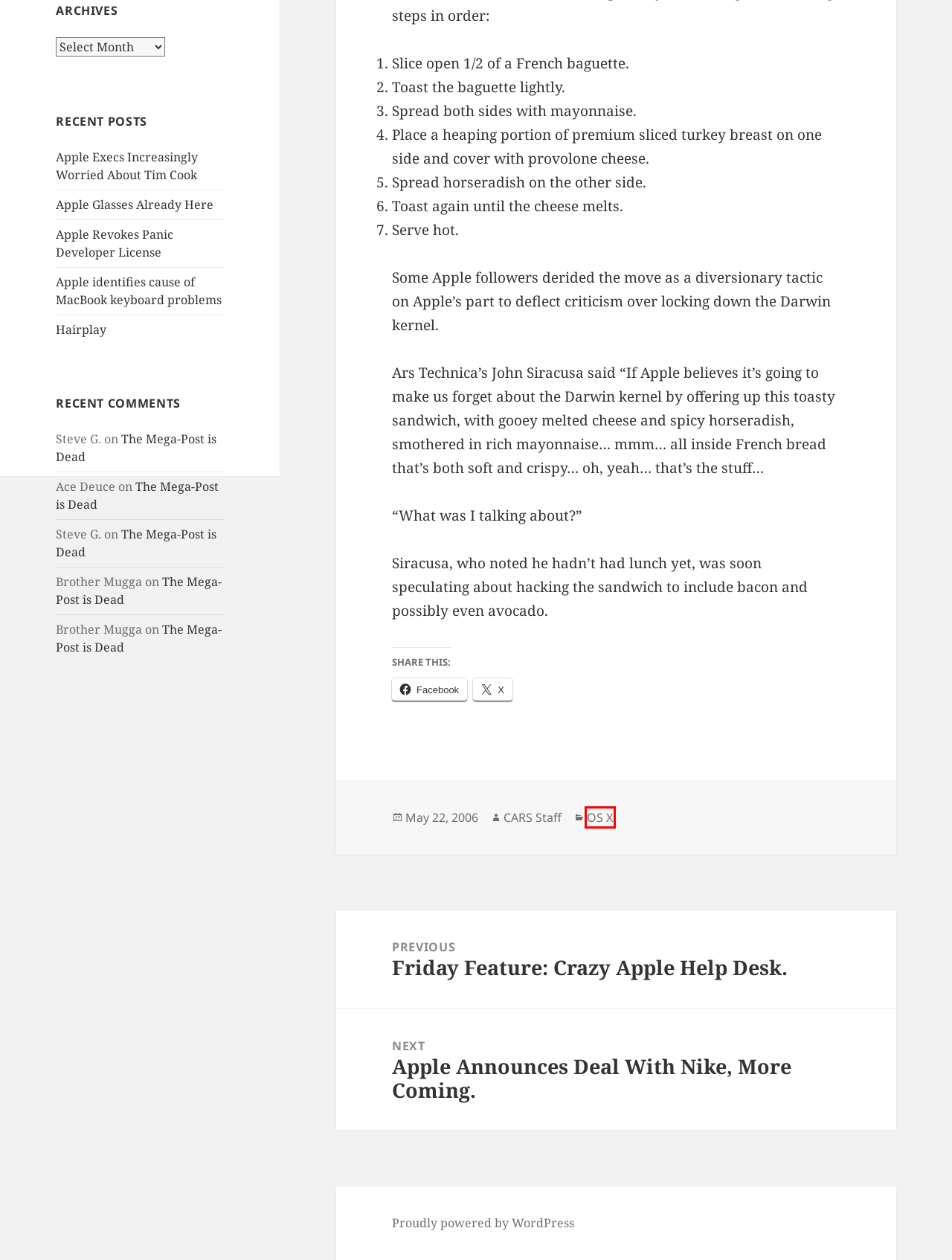You have been given a screenshot of a webpage with a red bounding box around a UI element. Select the most appropriate webpage description for the new webpage that appears after clicking the element within the red bounding box. The choices are:
A. OS X – Crazy Apple Rumors Site
B. CARS Staff – Crazy Apple Rumors Site
C. The Mega-Post is Dead – Crazy Apple Rumors Site
D. Apple Glasses Already Here – Crazy Apple Rumors Site
E. Apple identifies cause of MacBook keyboard problems – Crazy Apple Rumors Site
F. Hairplay – Crazy Apple Rumors Site
G. Apple Revokes Panic Developer License – Crazy Apple Rumors Site
H. Apple Announces Deal With Nike, More Coming. – Crazy Apple Rumors Site

A